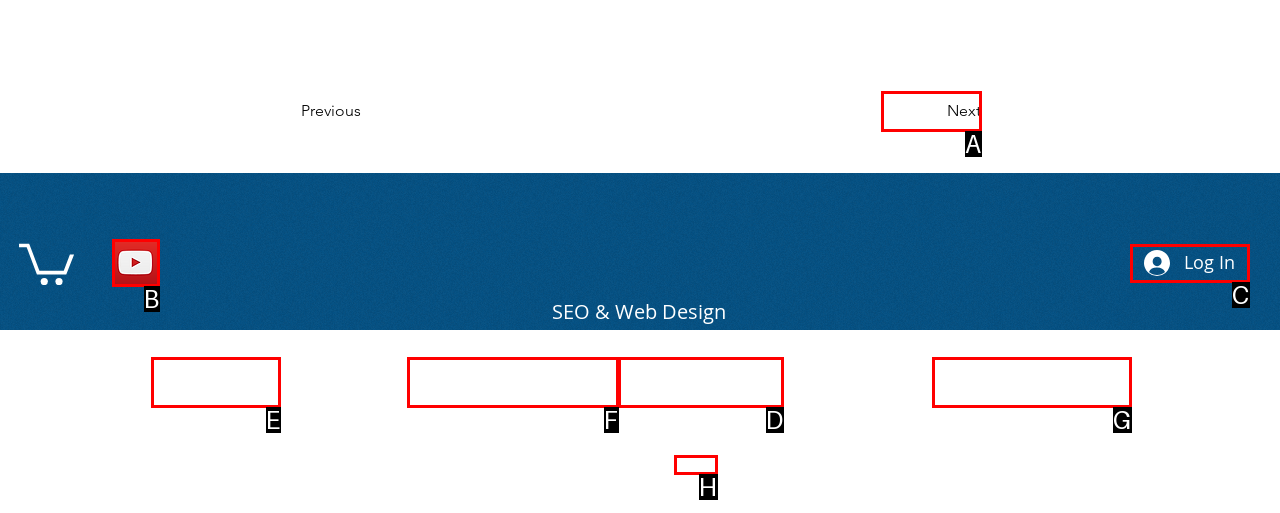Choose the correct UI element to click for this task: Read the 'Vietnamese in UK celebrate traditional Tet' article Answer using the letter from the given choices.

None